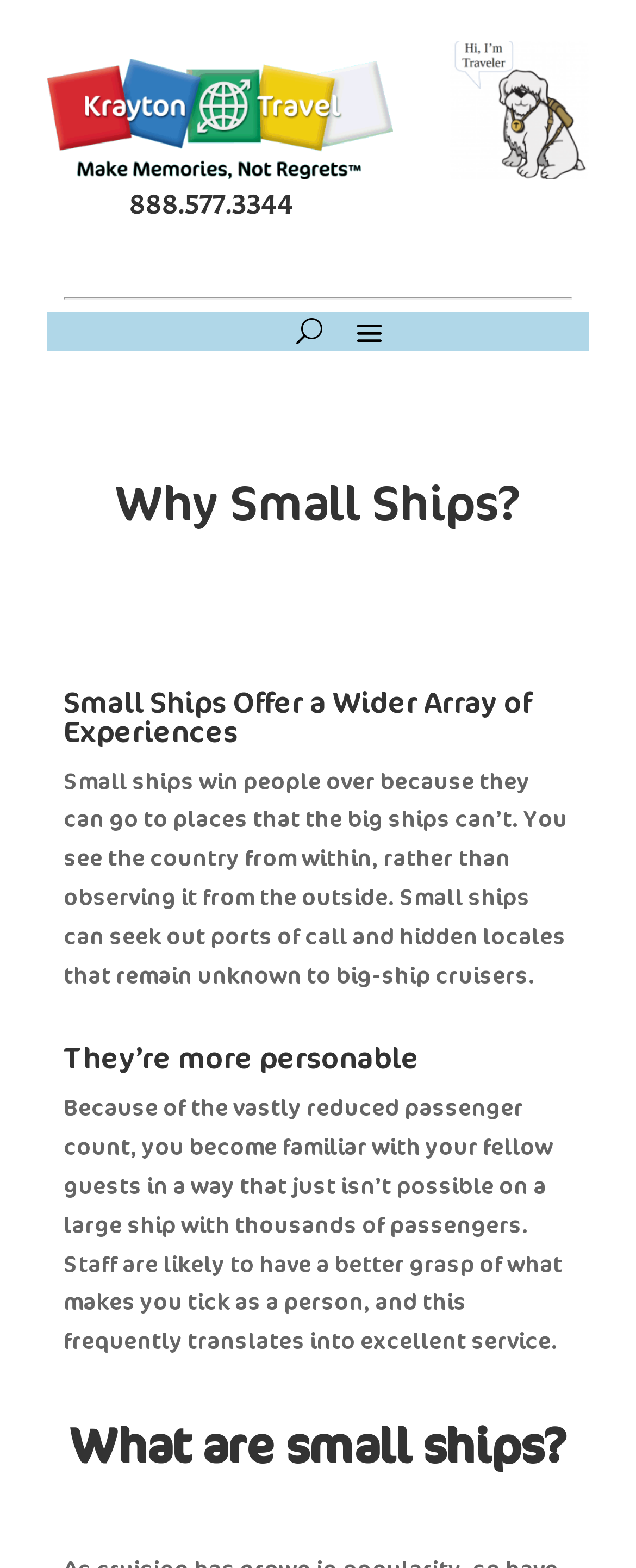Create a full and detailed caption for the entire webpage.

The webpage is about small ships, specifically highlighting their benefits and unique experiences. At the top, there is a link and an image, likely a logo, situated side by side. Below them, a heading displays a phone number, 888.577.3344. On the right side of the page, there is another image.

A horizontal separator divides the page, separating the top section from the main content. Below the separator, a button with the label "U" is positioned. 

The main content is divided into sections, each with a heading. The first section, "Why Small Ships?", is followed by a heading that explains the advantages of small ships, stating that they offer a wider array of experiences. A paragraph of text elaborates on this, describing how small ships can access hidden locales and provide a more intimate experience.

The next section, "They're more personable", highlights the benefits of a smaller passenger count, allowing for more personalized service and a sense of community among guests. A paragraph of text expands on this idea, explaining how staff can better understand individual preferences.

Finally, a heading "What are small ships?" is followed by a brief, empty paragraph.